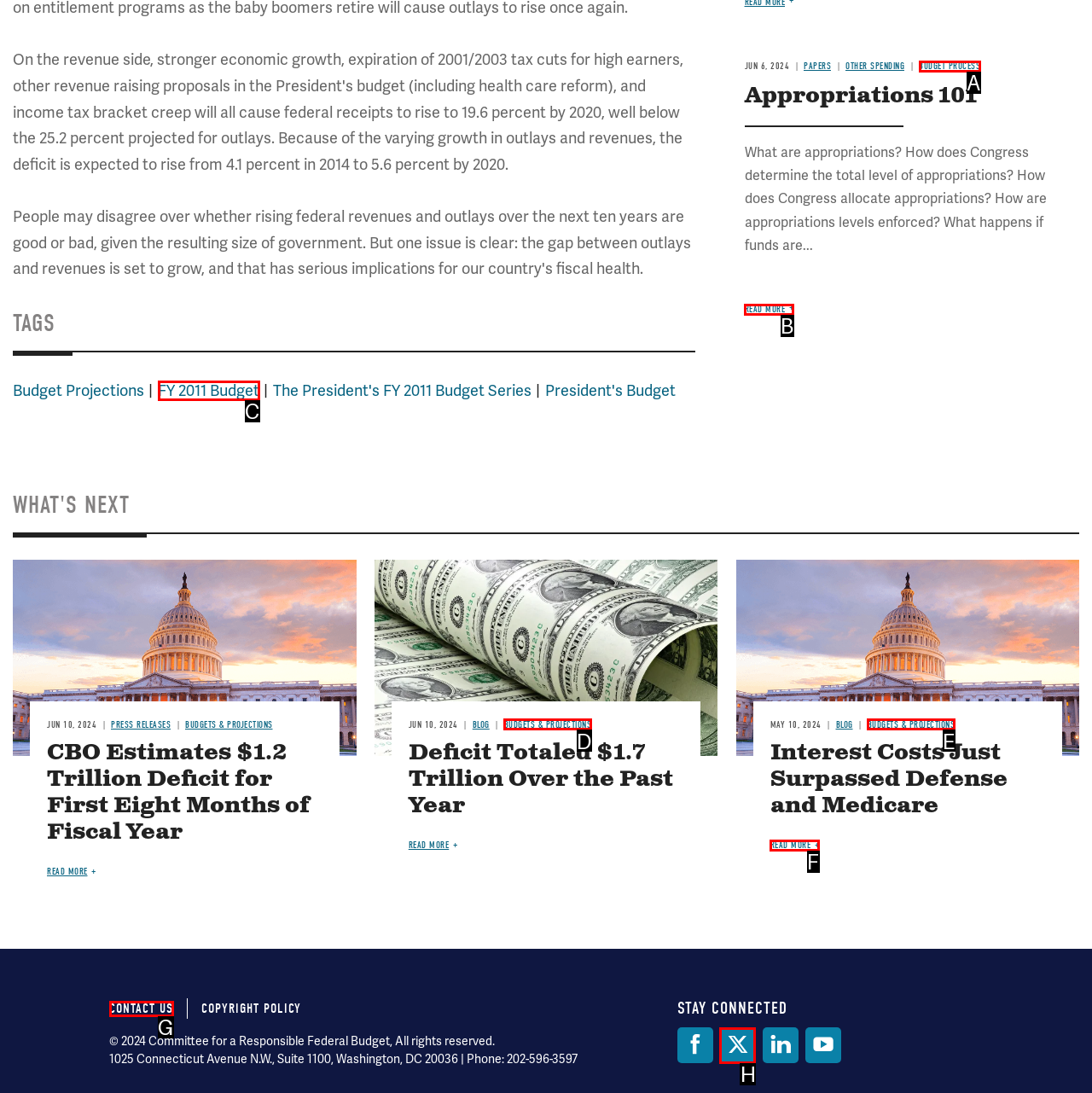Using the description: Twitter
Identify the letter of the corresponding UI element from the choices available.

H